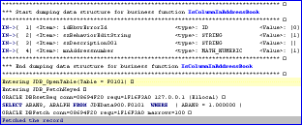What is the likely environment of this output?
Provide a one-word or short-phrase answer based on the image.

Database management system or application development environment